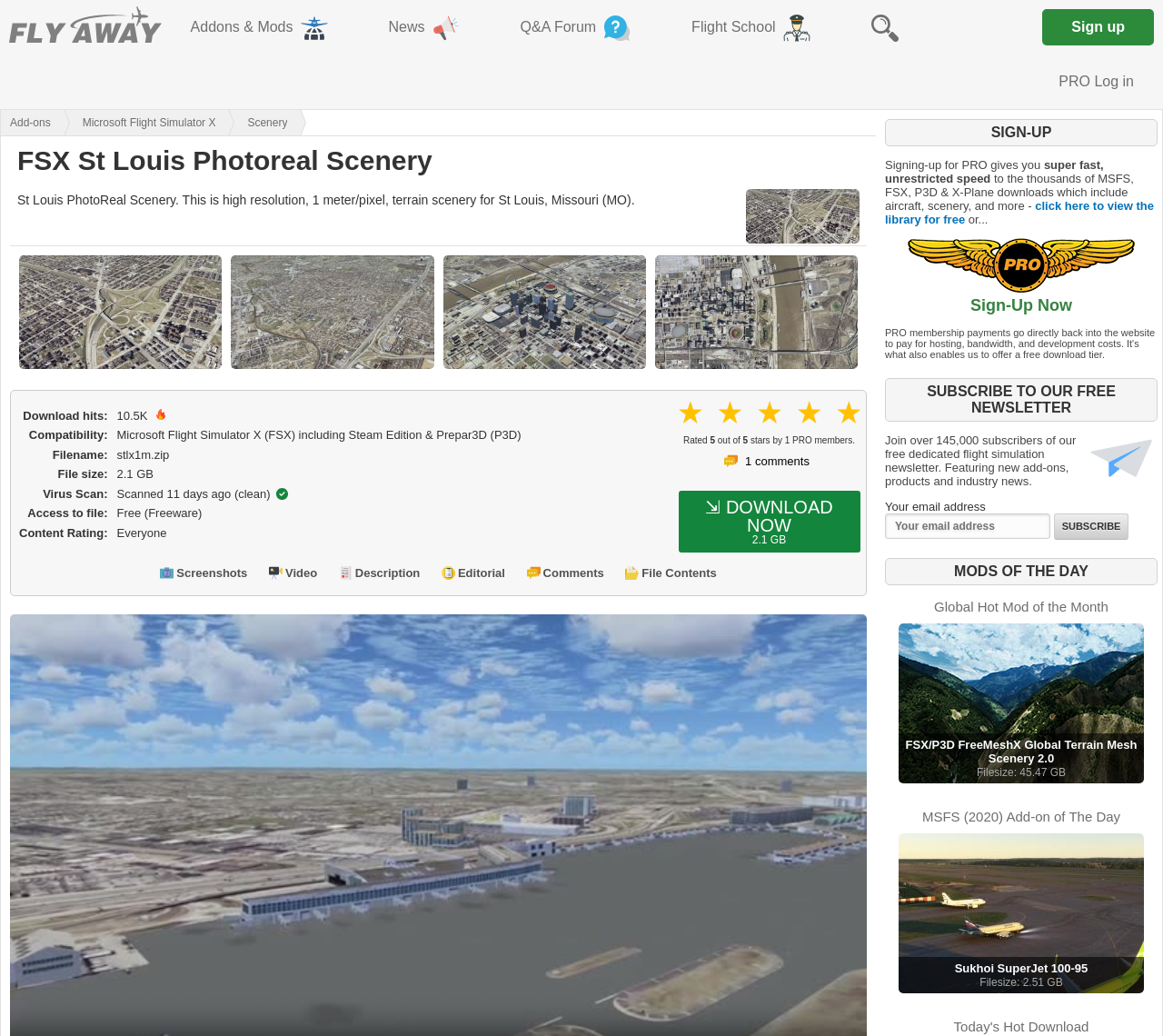Use the information in the screenshot to answer the question comprehensively: What is the rating of this download?

I found the answer by looking at the generic text 'Rated 5 out of 5 by 1 PRO members.' and the image '5 star rating.' which indicates the rating of the download.